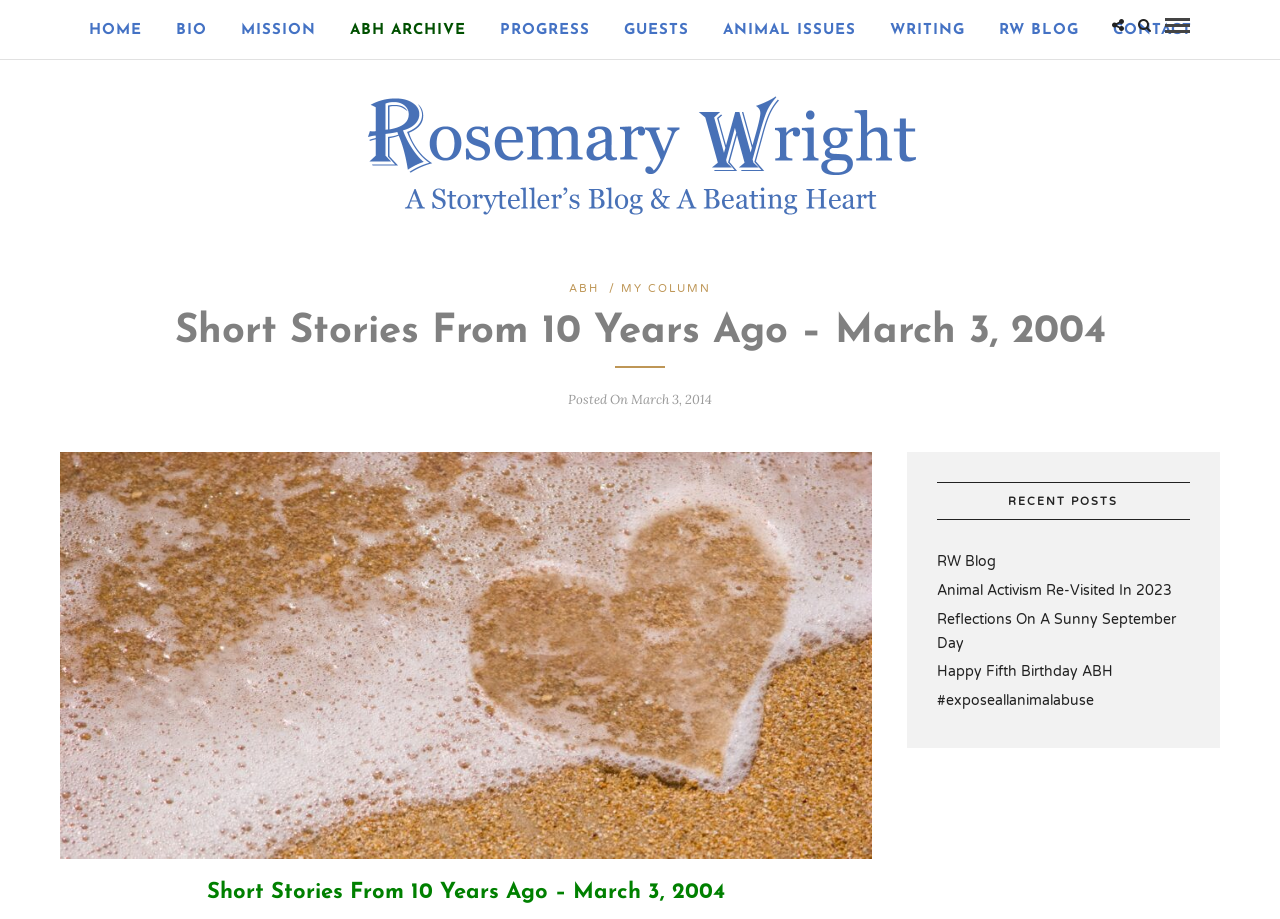How many navigation links are in the top menu?
Examine the image and give a concise answer in one word or a short phrase.

9